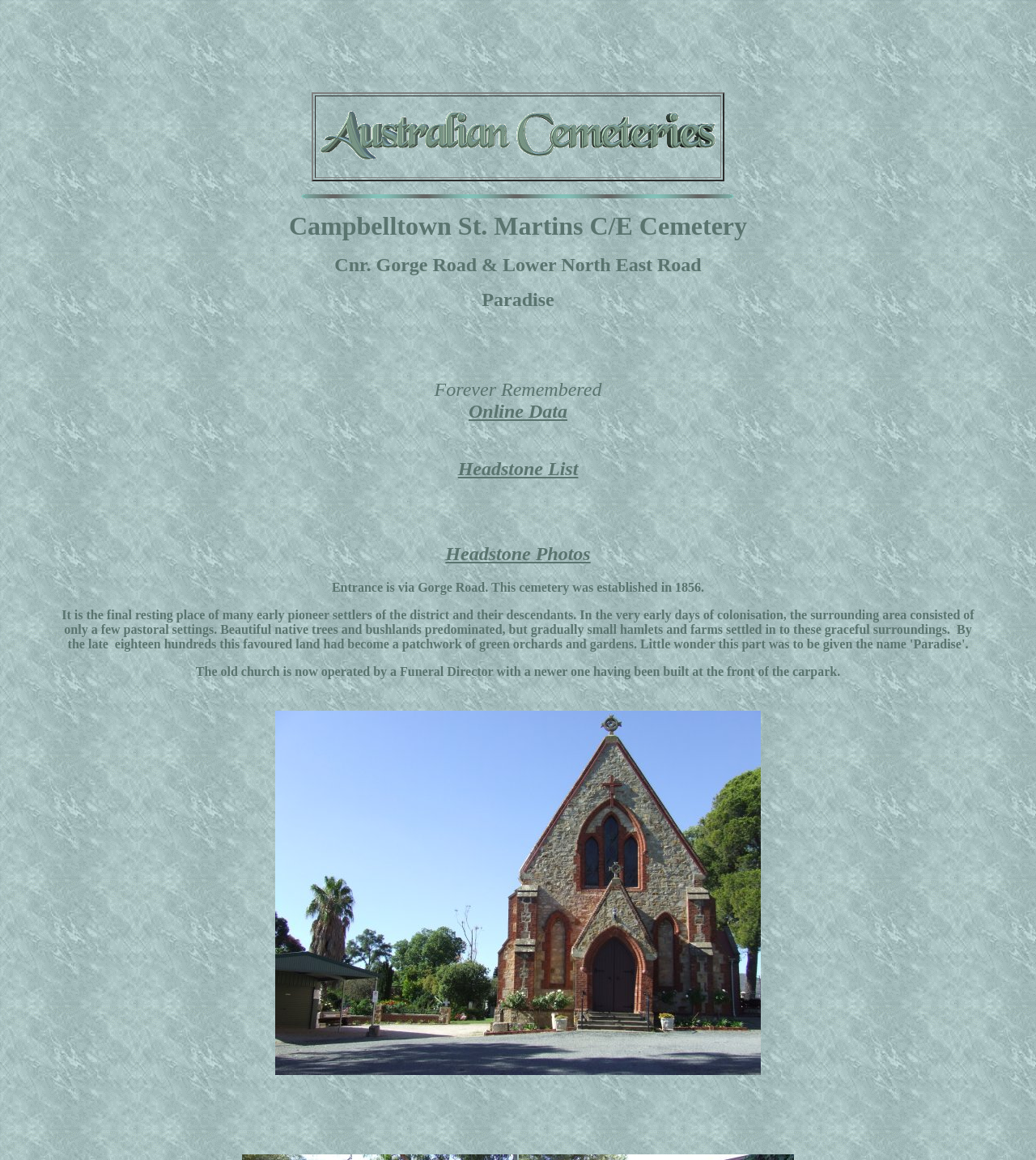Please determine the bounding box coordinates for the UI element described here. Use the format (top-left x, top-left y, bottom-right x, bottom-right y) with values bounded between 0 and 1: aria-label="Advertisement" name="aswift_1" title="Advertisement"

[0.216, 0.006, 0.784, 0.068]